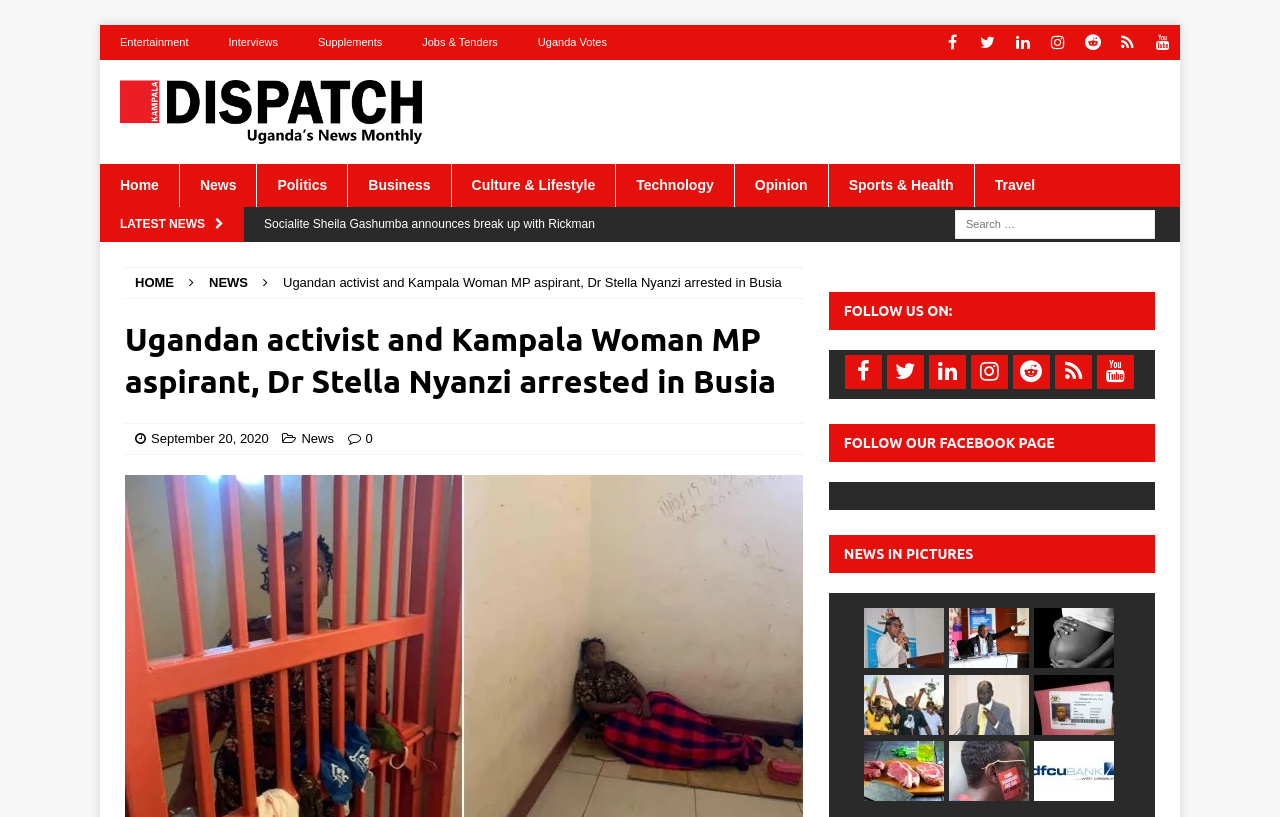Provide a brief response using a word or short phrase to this question:
How many news articles are displayed on the webpage?

5